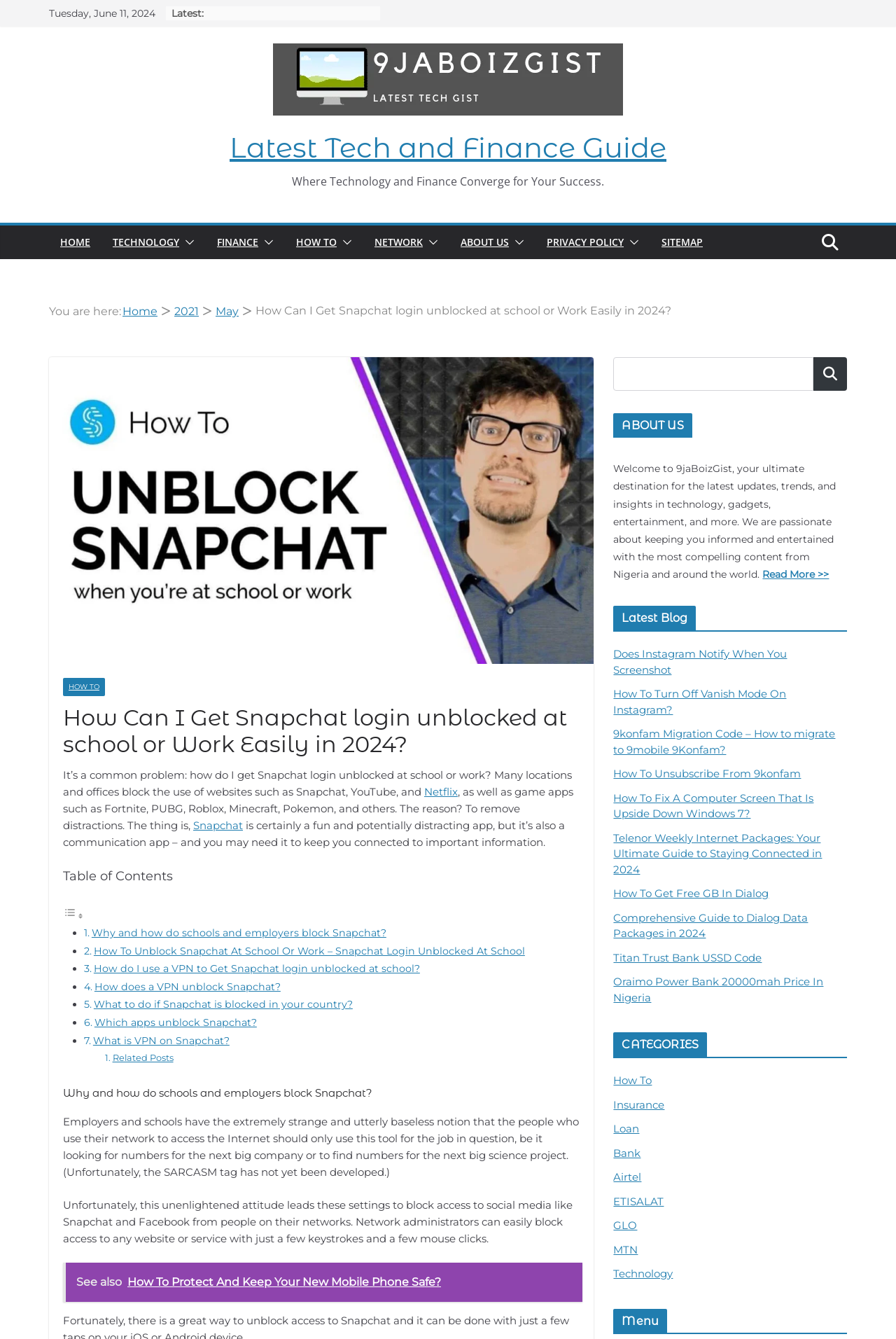Determine the bounding box coordinates of the clickable region to follow the instruction: "Toggle Table of Content".

[0.07, 0.679, 0.094, 0.689]